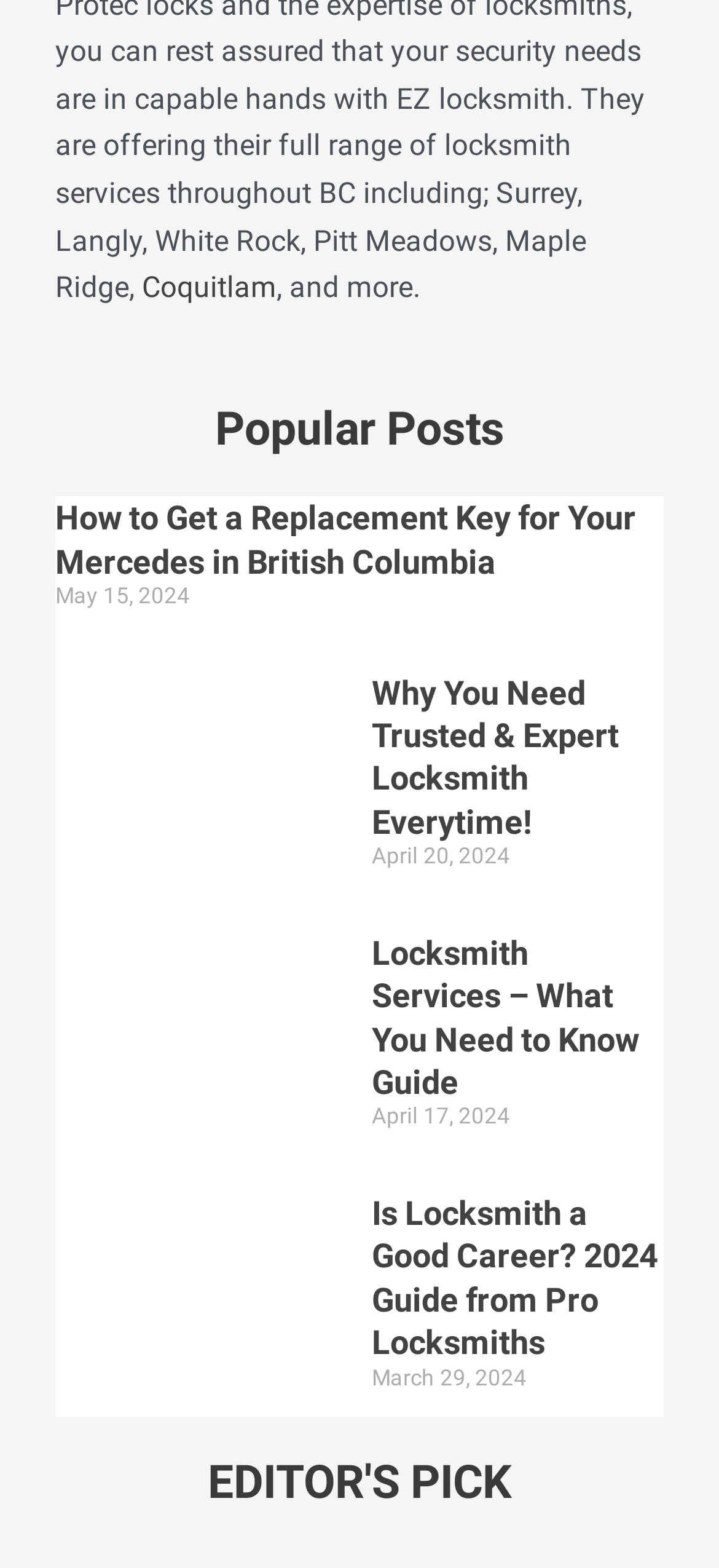Please determine the bounding box coordinates for the element with the description: "Coquitlam".

[0.197, 0.173, 0.385, 0.194]